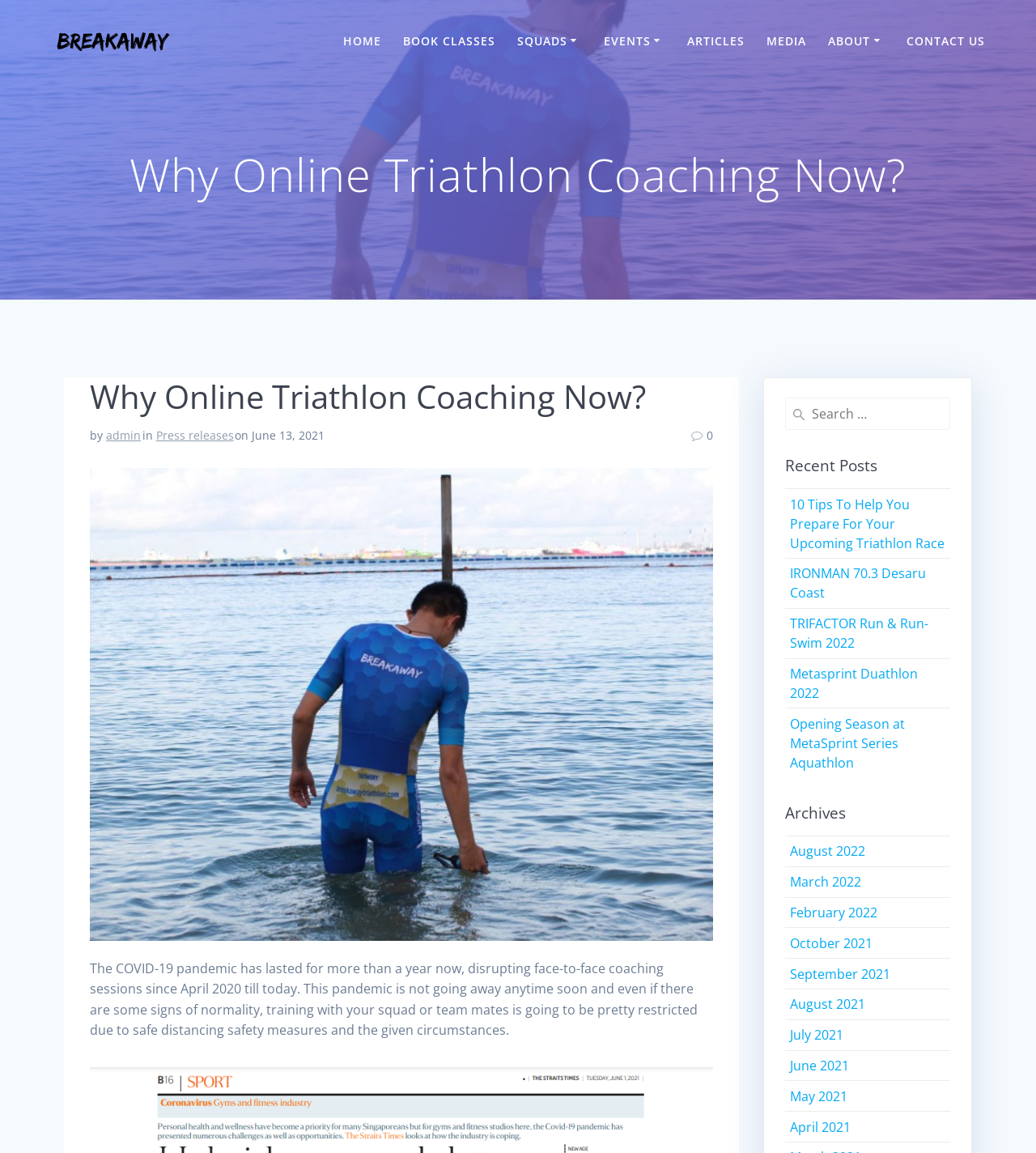Find the bounding box coordinates for the element described here: "TRIFACTOR Run & Run-Swim 2022".

[0.762, 0.533, 0.896, 0.565]